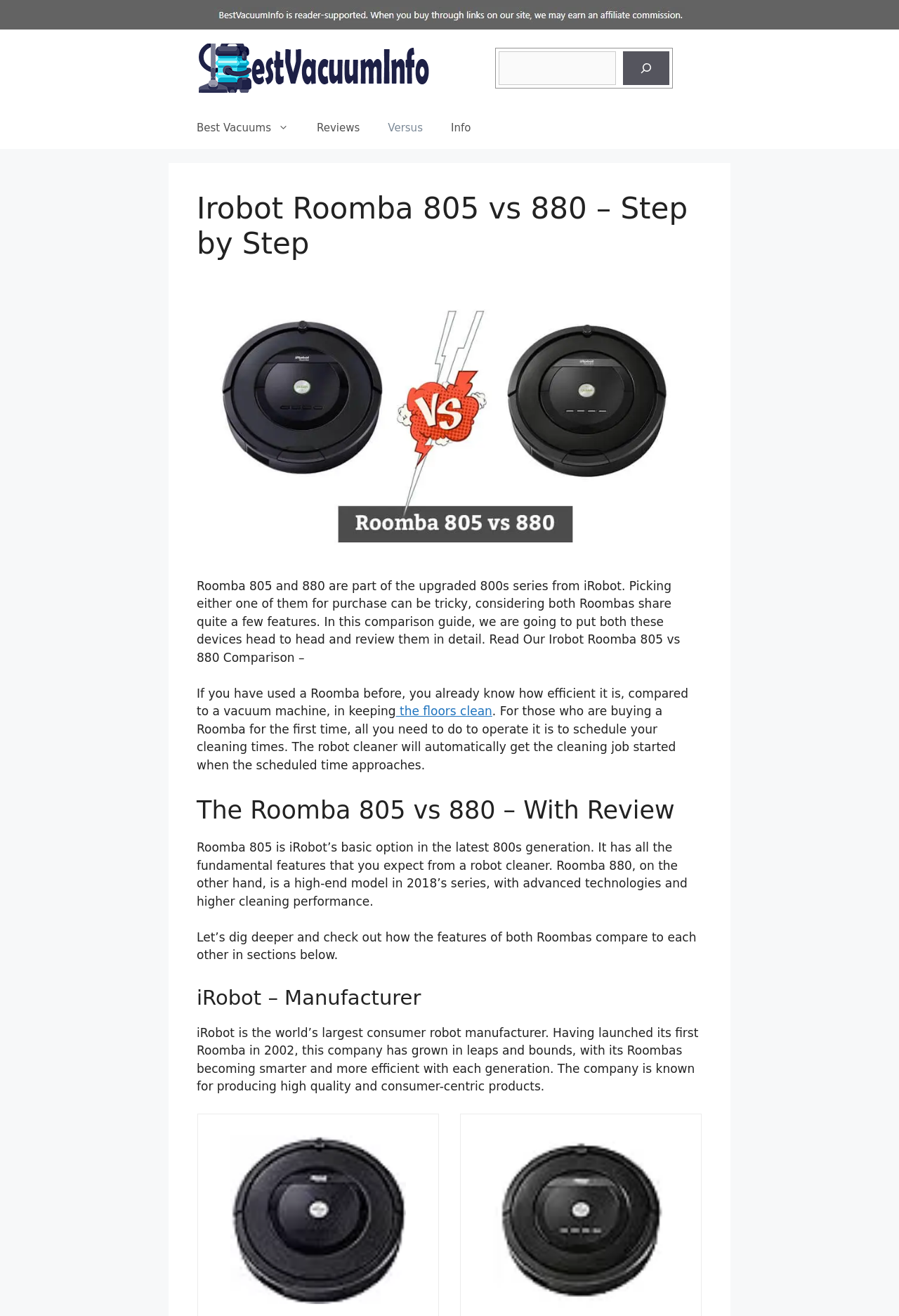Identify the bounding box coordinates of the clickable region to carry out the given instruction: "Explore iRobot Roomba 880 features".

[0.549, 0.86, 0.744, 0.994]